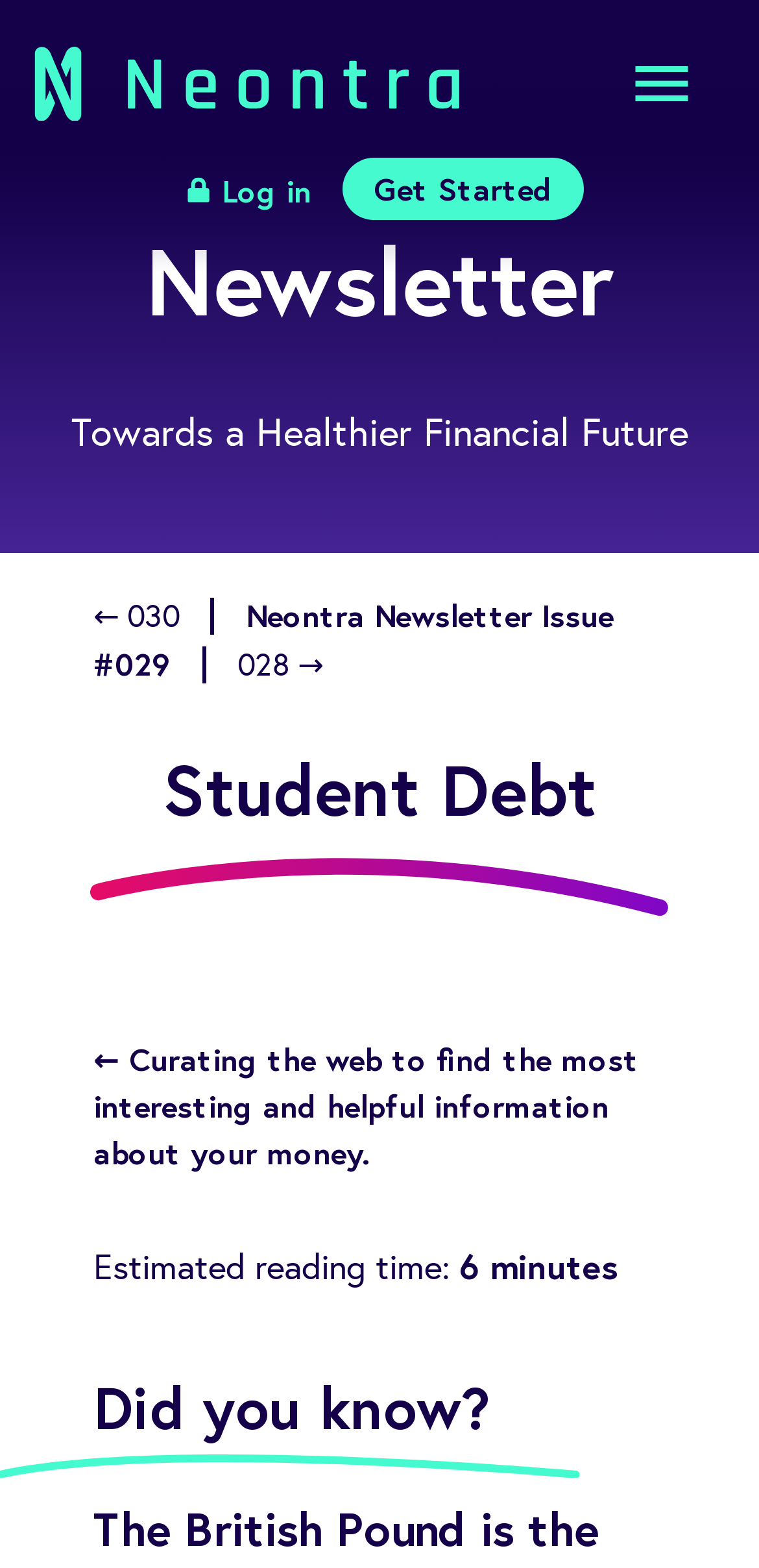Using the provided element description, identify the bounding box coordinates as (top-left x, top-left y, bottom-right x, bottom-right y). Ensure all values are between 0 and 1. Description: Log in

[0.19, 0.097, 0.451, 0.144]